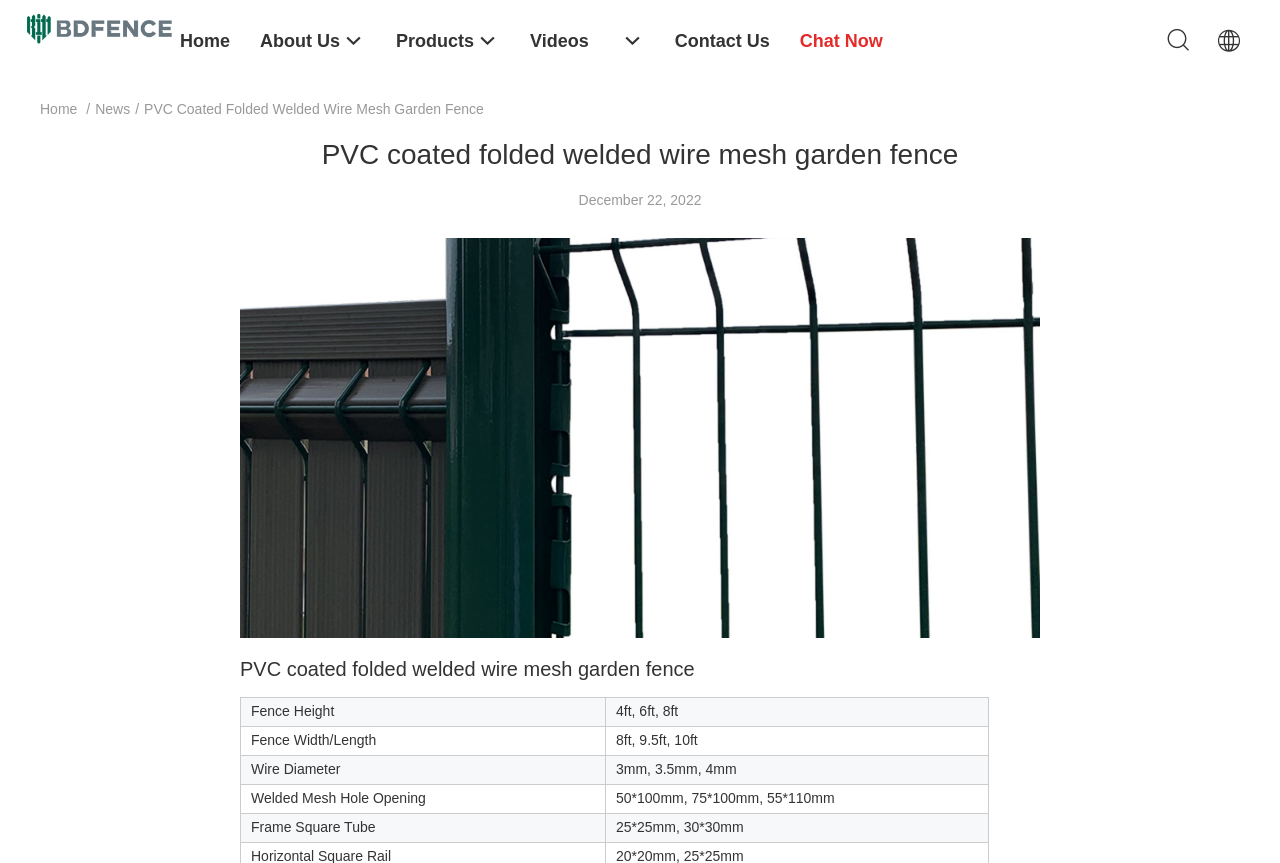What is the company name?
Answer the question with a single word or phrase by looking at the picture.

Hebei Bending Fence Technology Co., Ltd